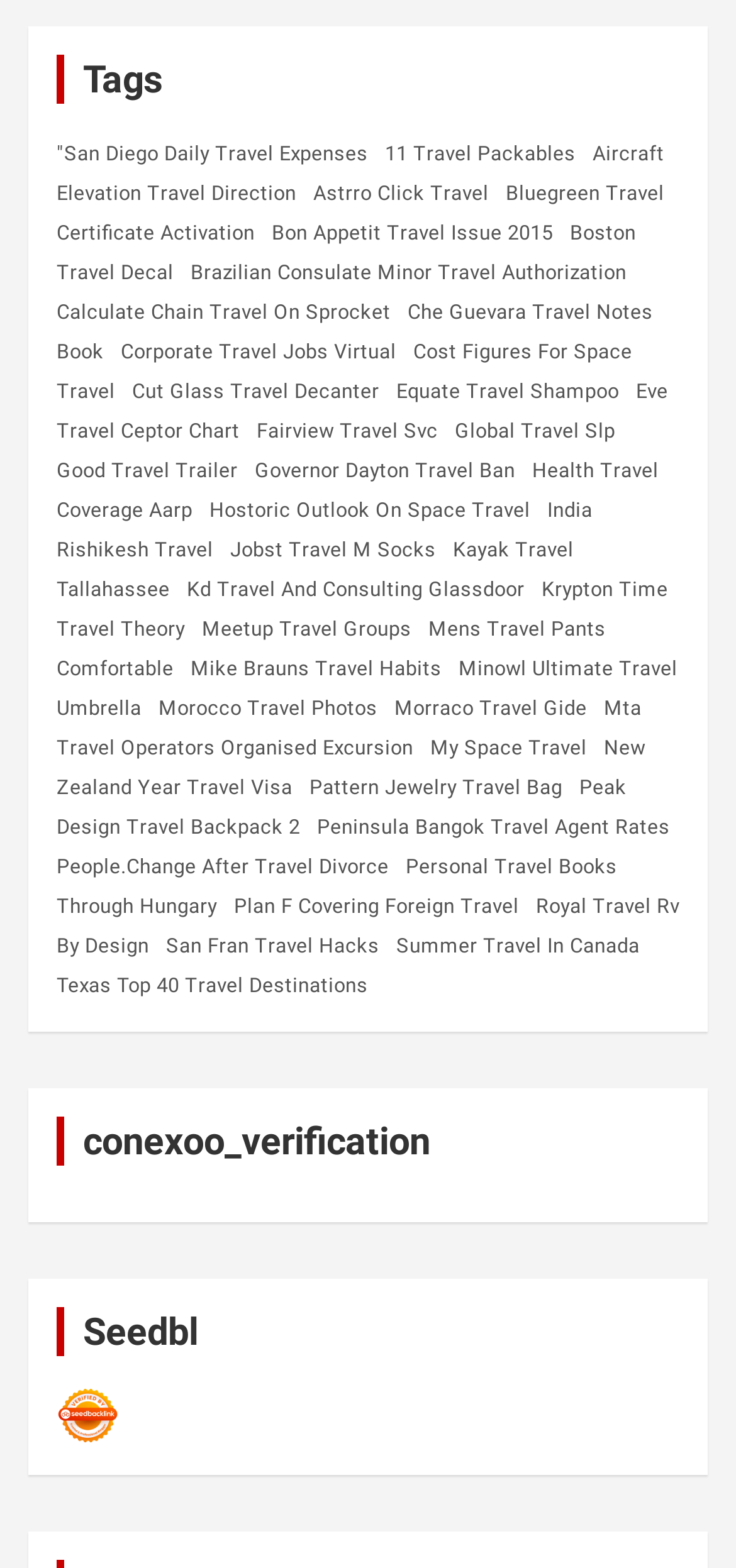What is the main topic of this webpage?
Please ensure your answer to the question is detailed and covers all necessary aspects.

Based on the numerous links and headings on the webpage, it appears that the main topic is travel, with various subtopics and related items listed.